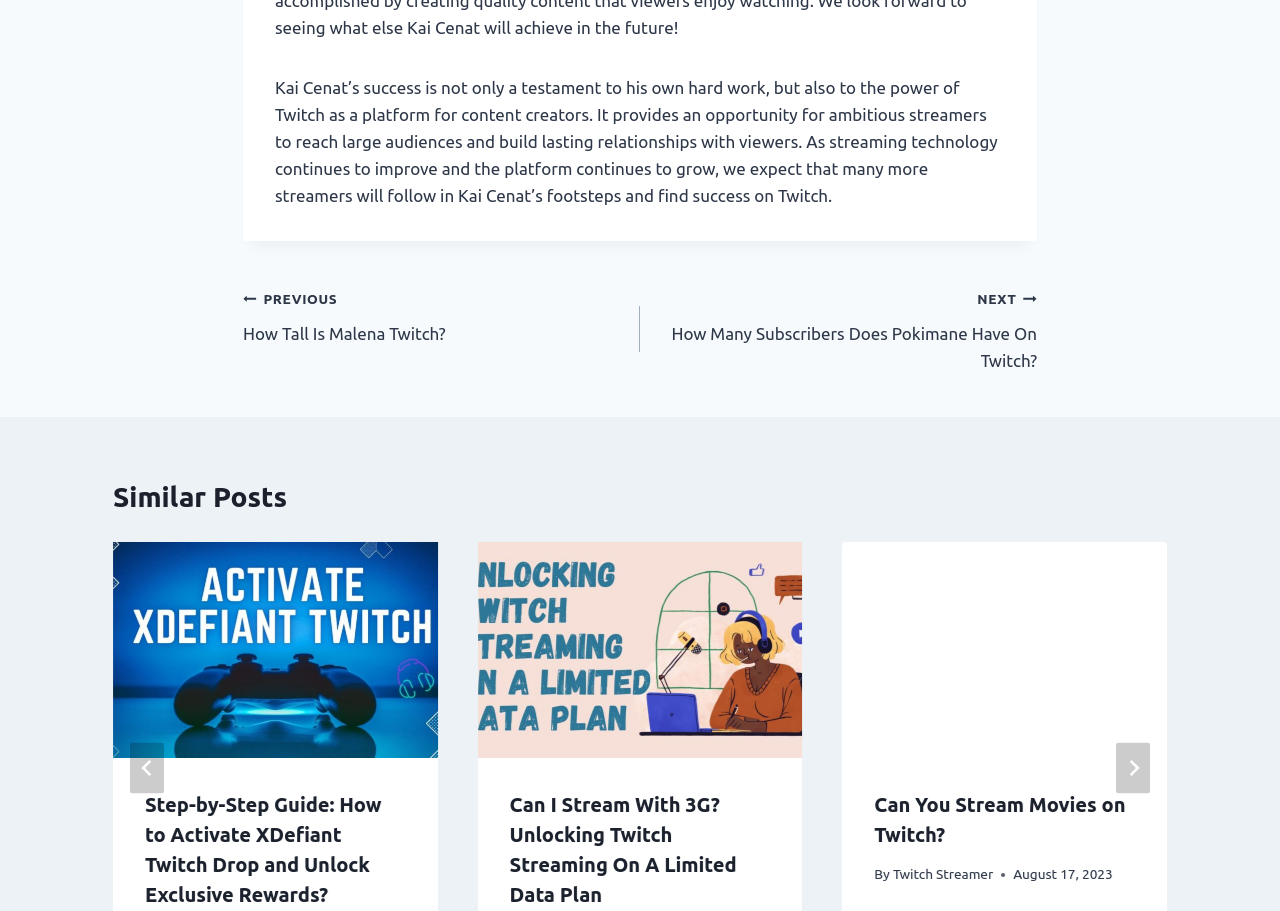Please identify the bounding box coordinates of the area that needs to be clicked to fulfill the following instruction: "View products."

None